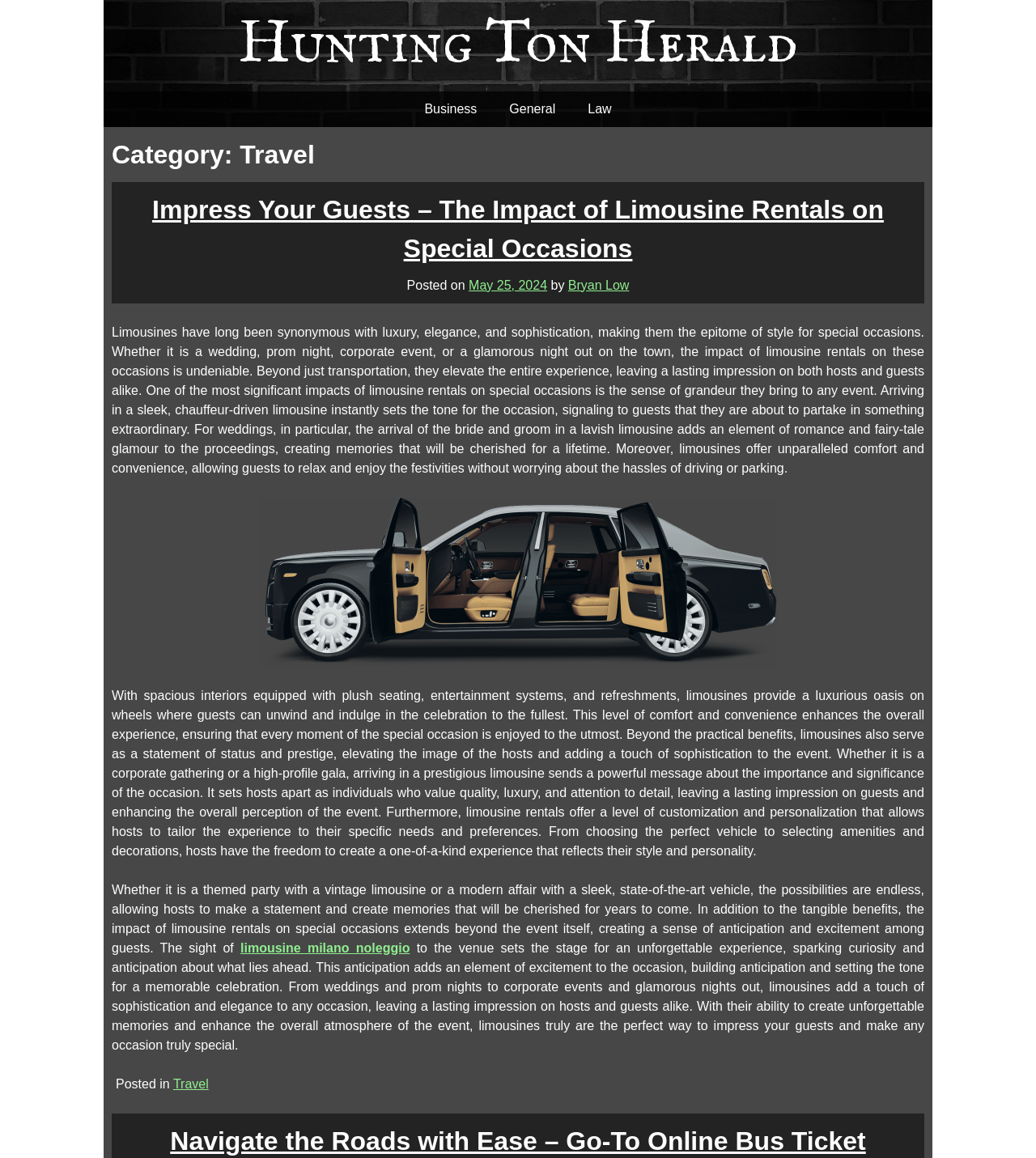Examine the image carefully and respond to the question with a detailed answer: 
What is the author of the article?

I determined the answer by looking at the link 'Bryan Low' which is mentioned as the author of the article.